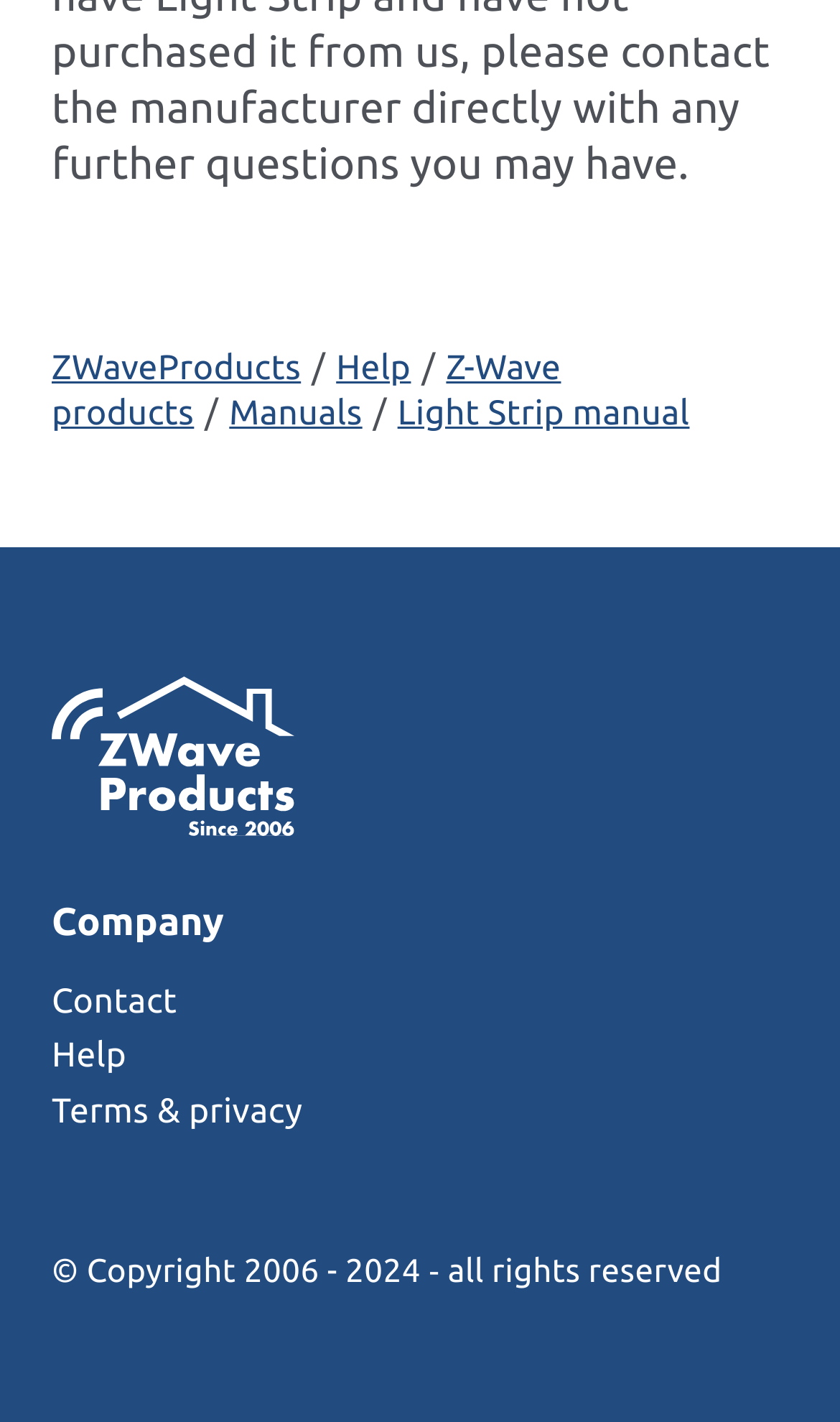Answer with a single word or phrase: 
How many footer links are there?

4